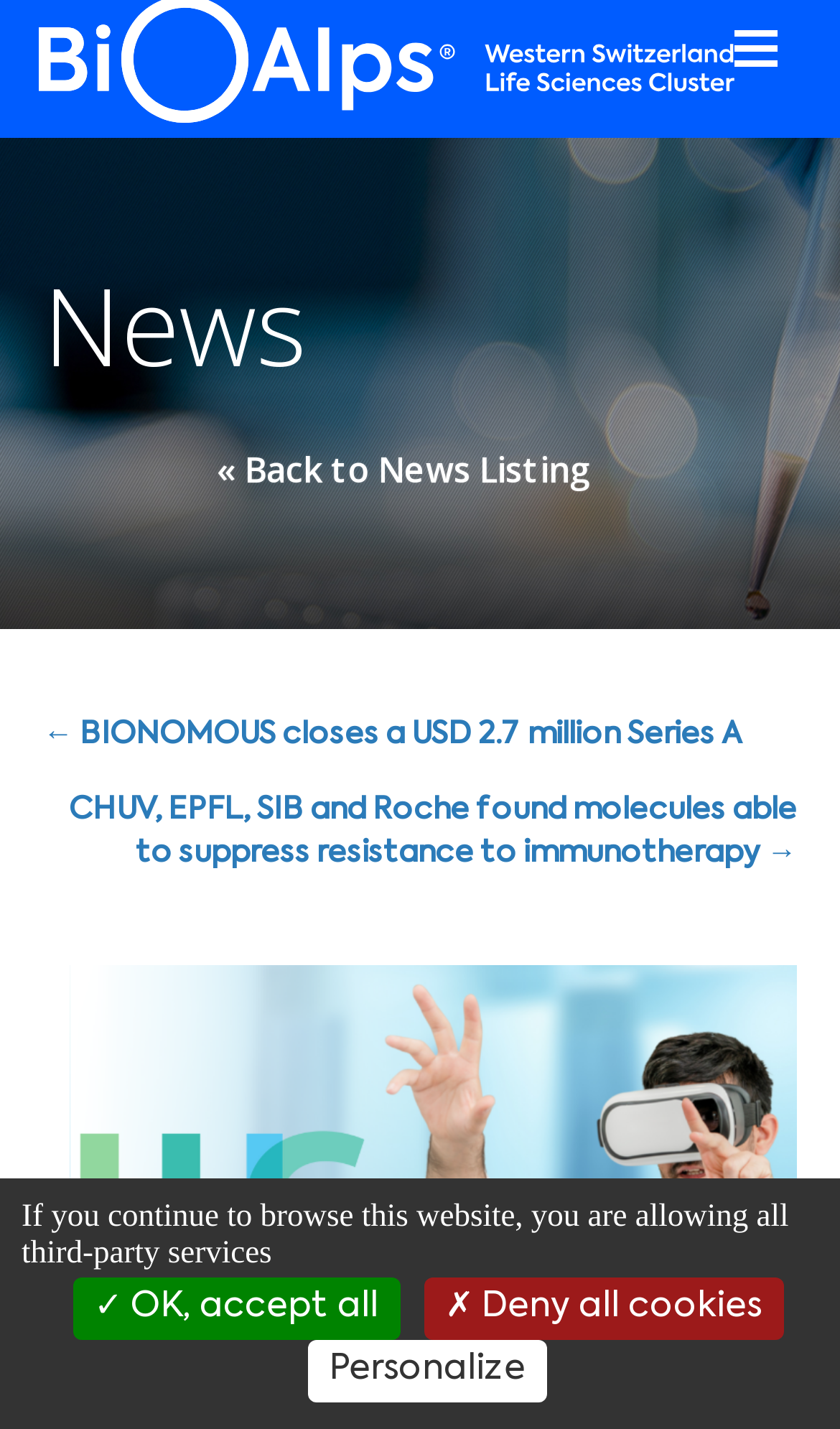What is the purpose of the 'Cookies management panel'?
Using the image, respond with a single word or phrase.

Manage cookies